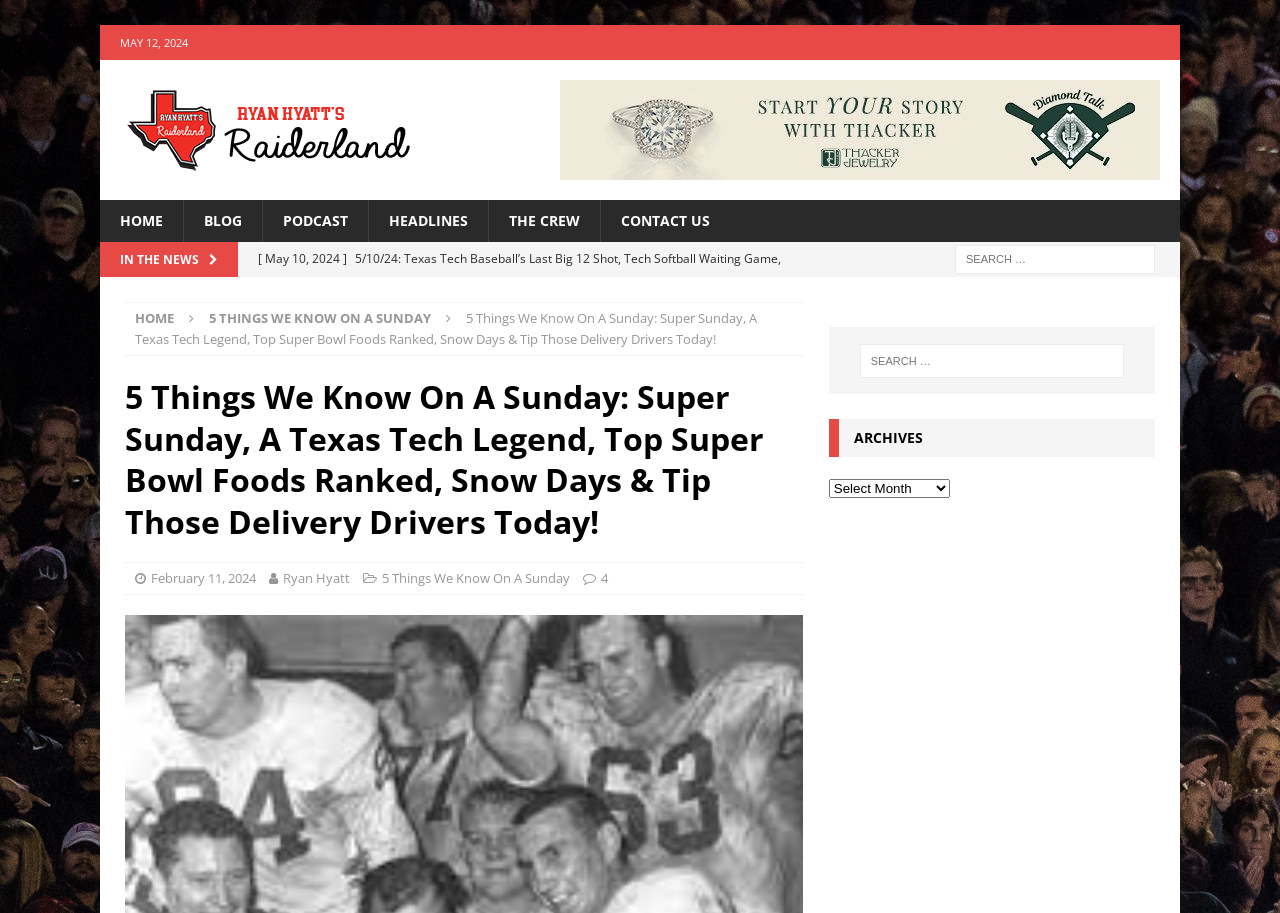Please identify and generate the text content of the webpage's main heading.

5 Things We Know On A Sunday: Super Sunday, A Texas Tech Legend, Top Super Bowl Foods Ranked, Snow Days & Tip Those Delivery Drivers Today!